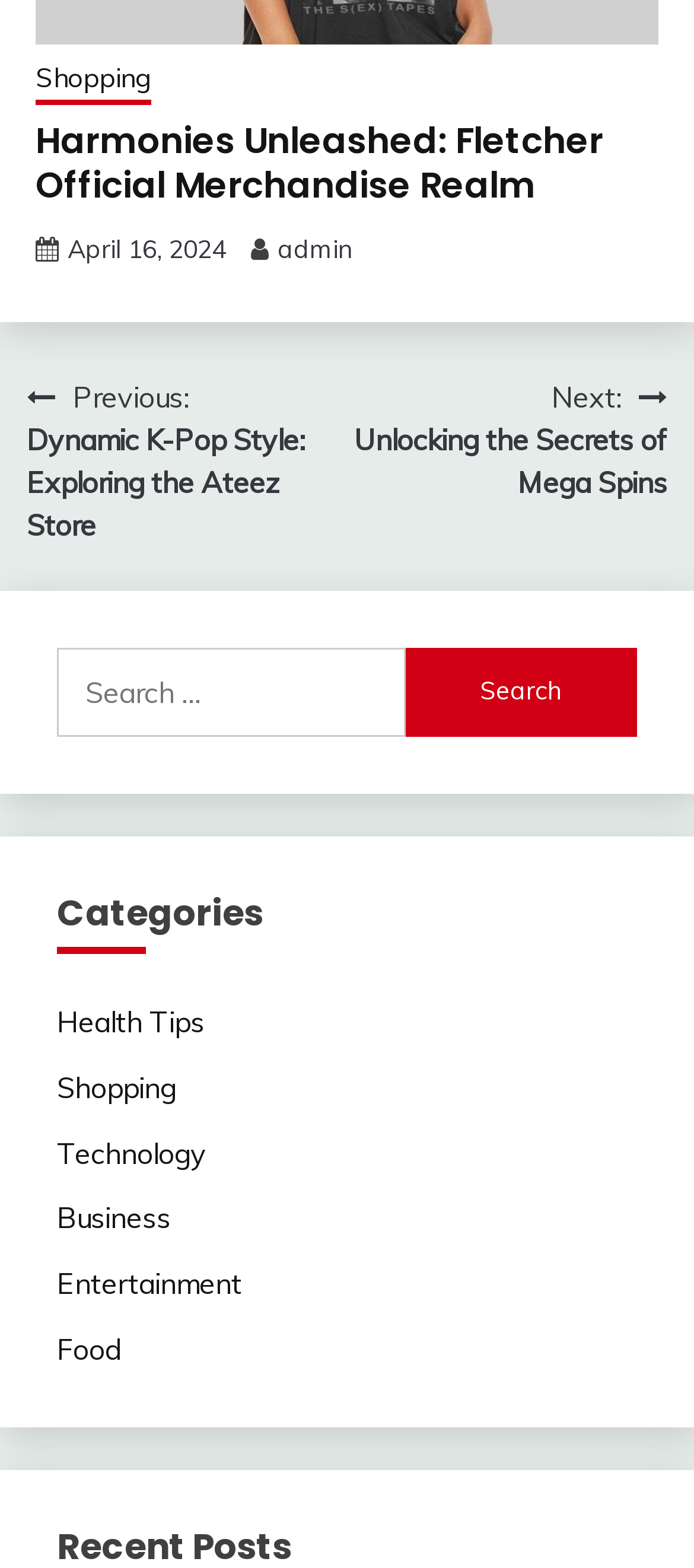What is the purpose of the search bar?
Refer to the image and provide a thorough answer to the question.

The search bar is located below the navigation section, and it contains a static text 'Search for:' and a search box. This suggests that the search bar is intended for users to search for specific posts or content on the website.